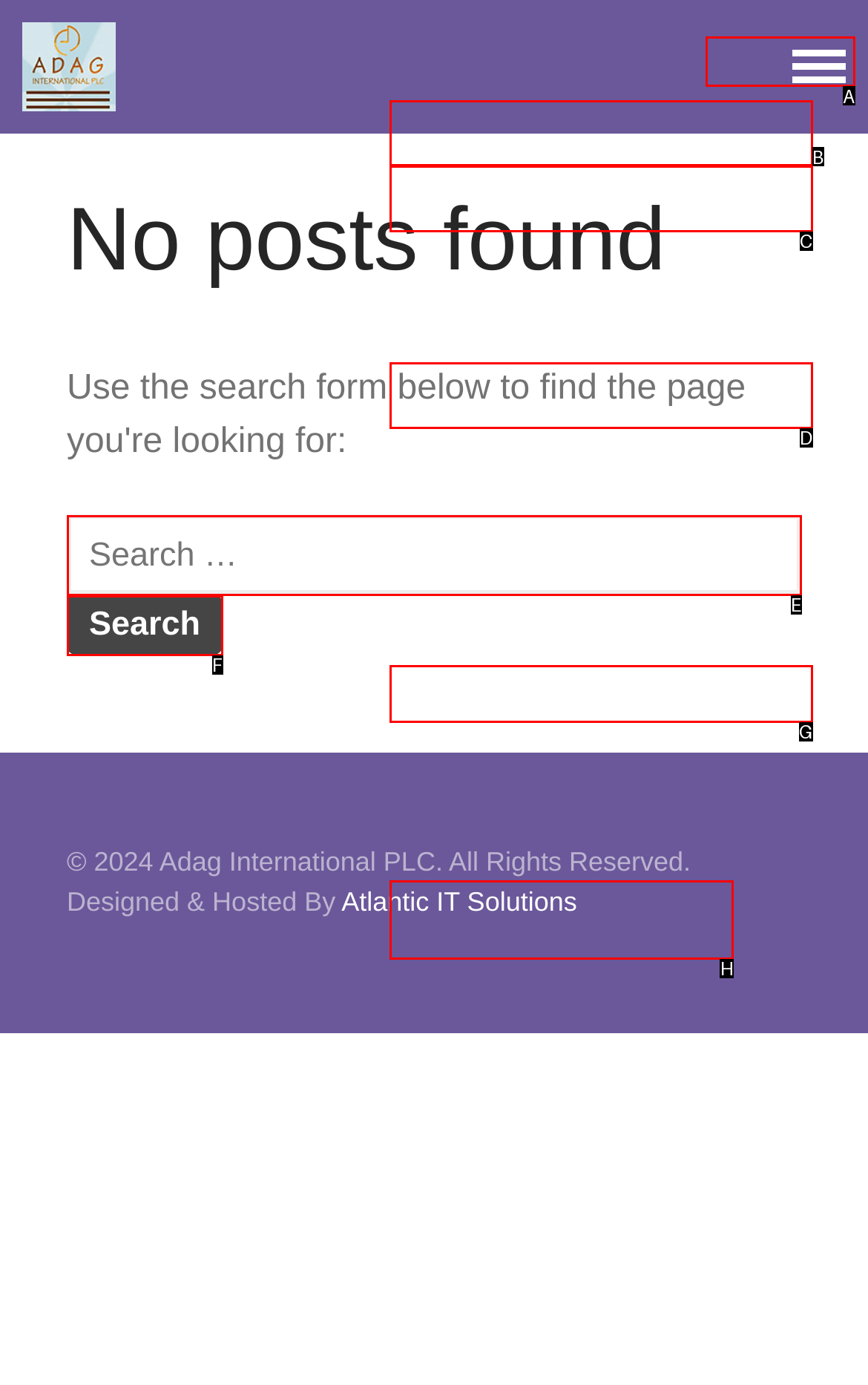Please provide the letter of the UI element that best fits the following description: Close
Respond with the letter from the given choices only.

A